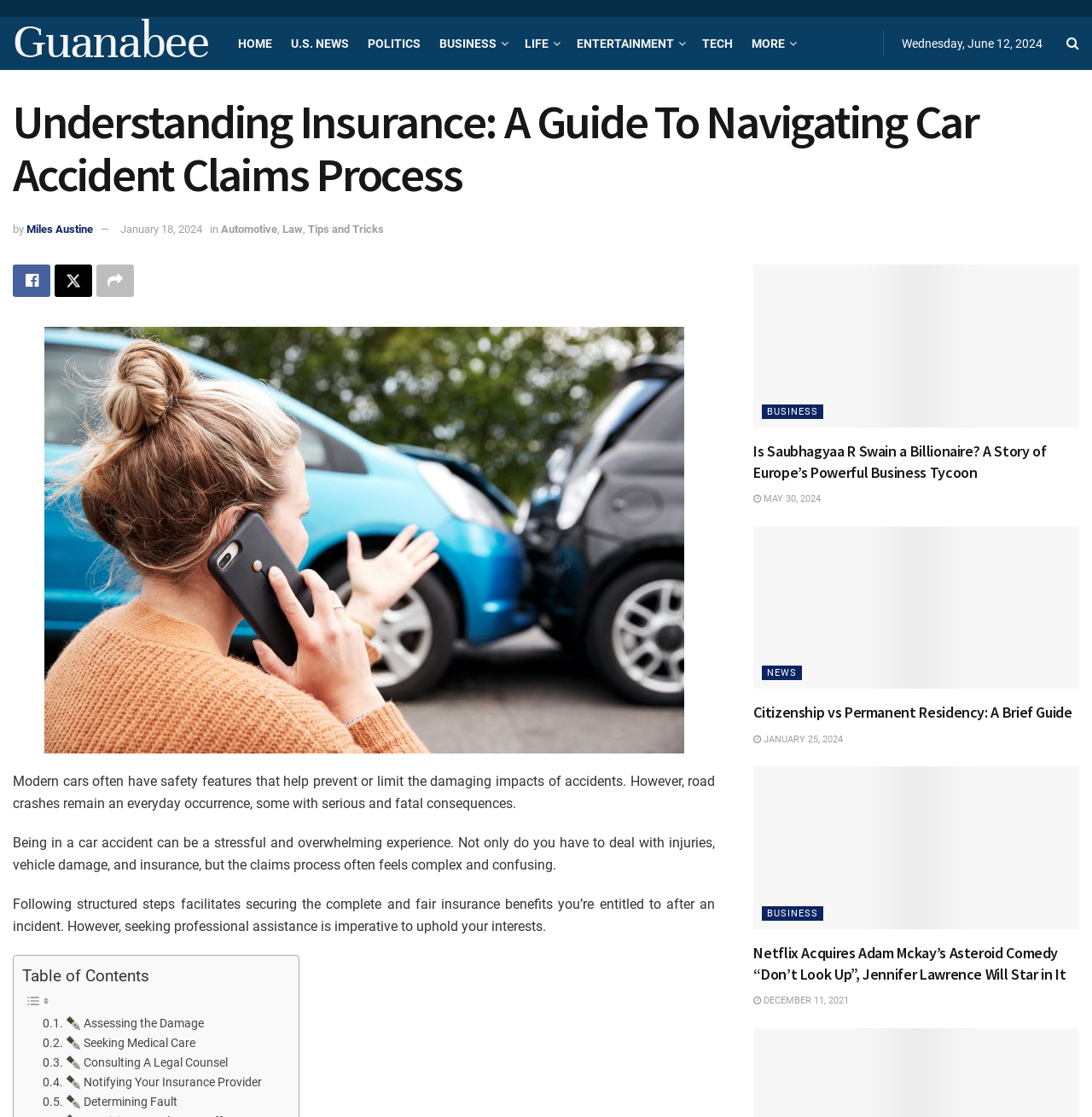Please locate the bounding box coordinates of the element that needs to be clicked to achieve the following instruction: "Click on the 'HOME' link". The coordinates should be four float numbers between 0 and 1, i.e., [left, top, right, bottom].

[0.218, 0.015, 0.25, 0.063]